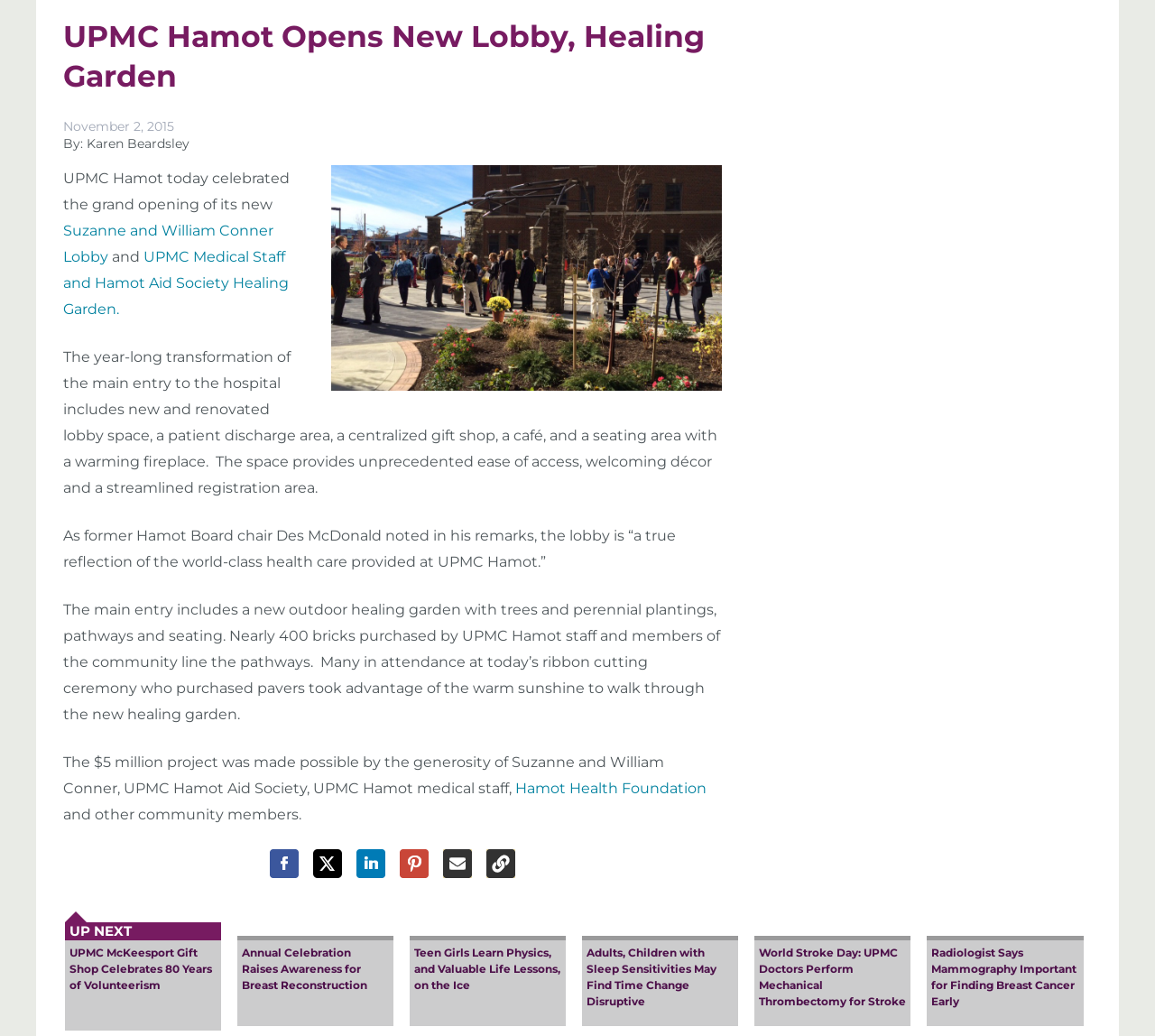Locate the bounding box of the UI element described by: "title="Share on Facebook"" in the given webpage screenshot.

[0.234, 0.82, 0.259, 0.848]